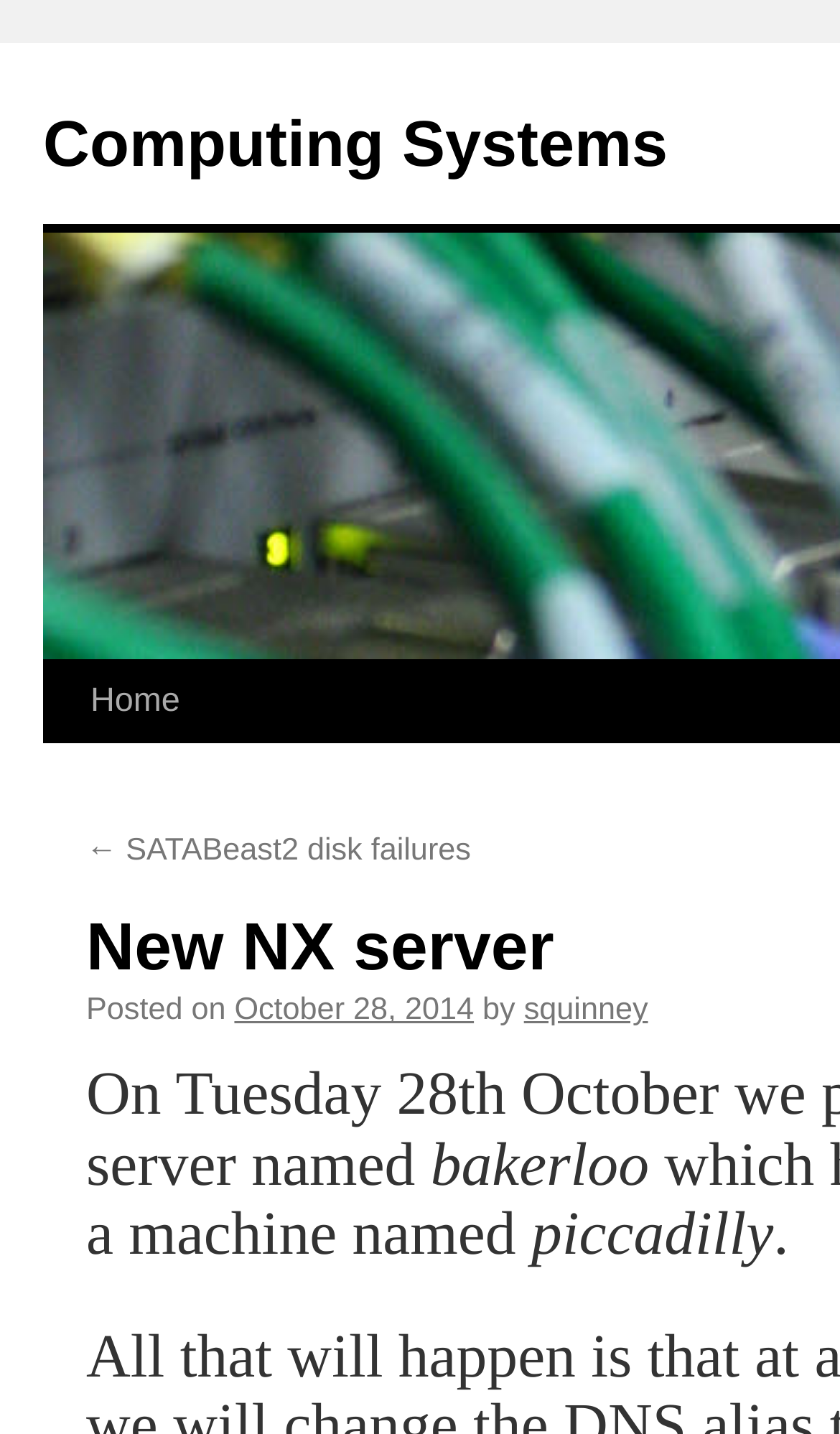Please find and generate the text of the main heading on the webpage.

New NX server